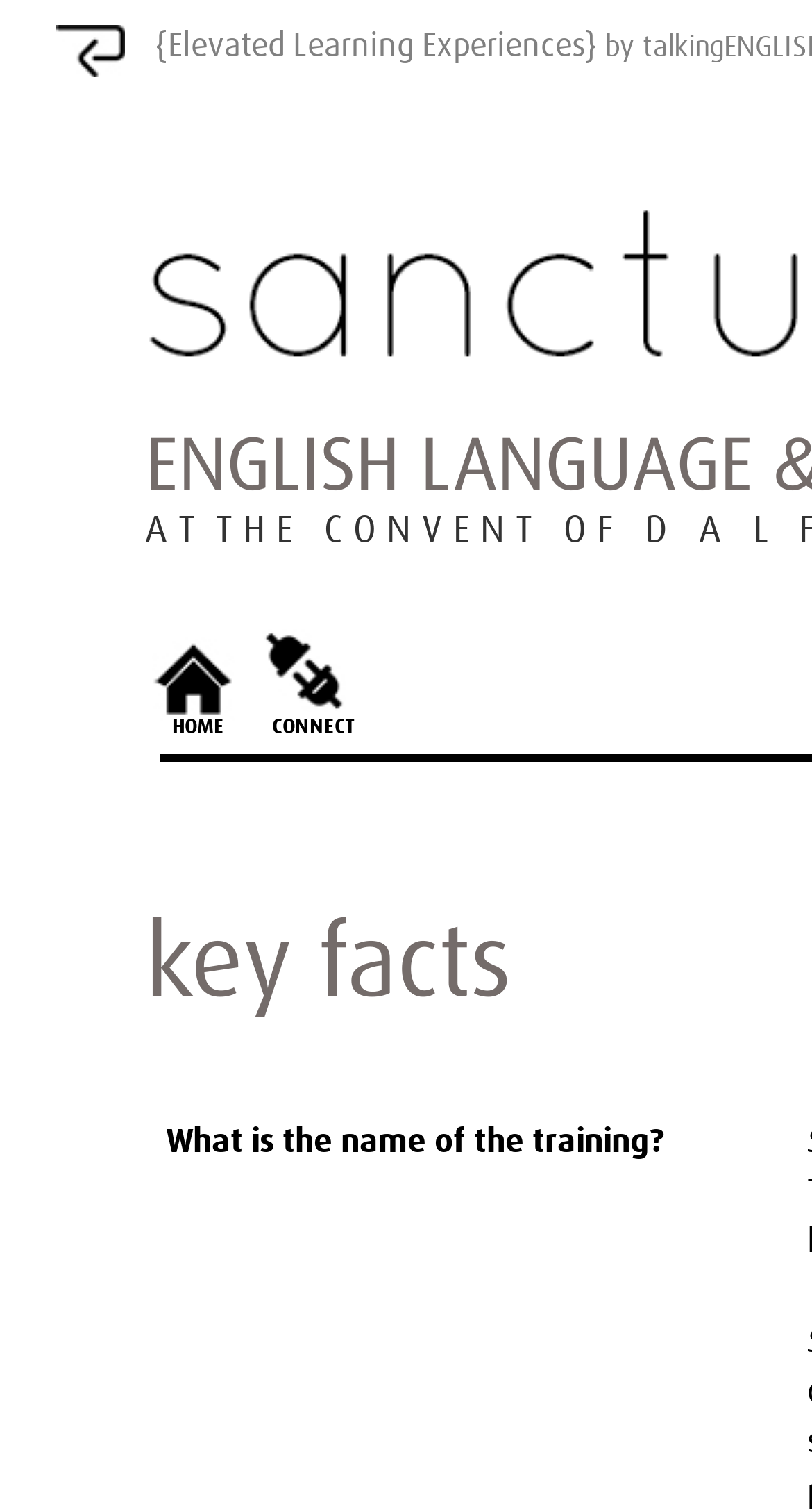Give the bounding box coordinates for the element described as: "National Observances".

None